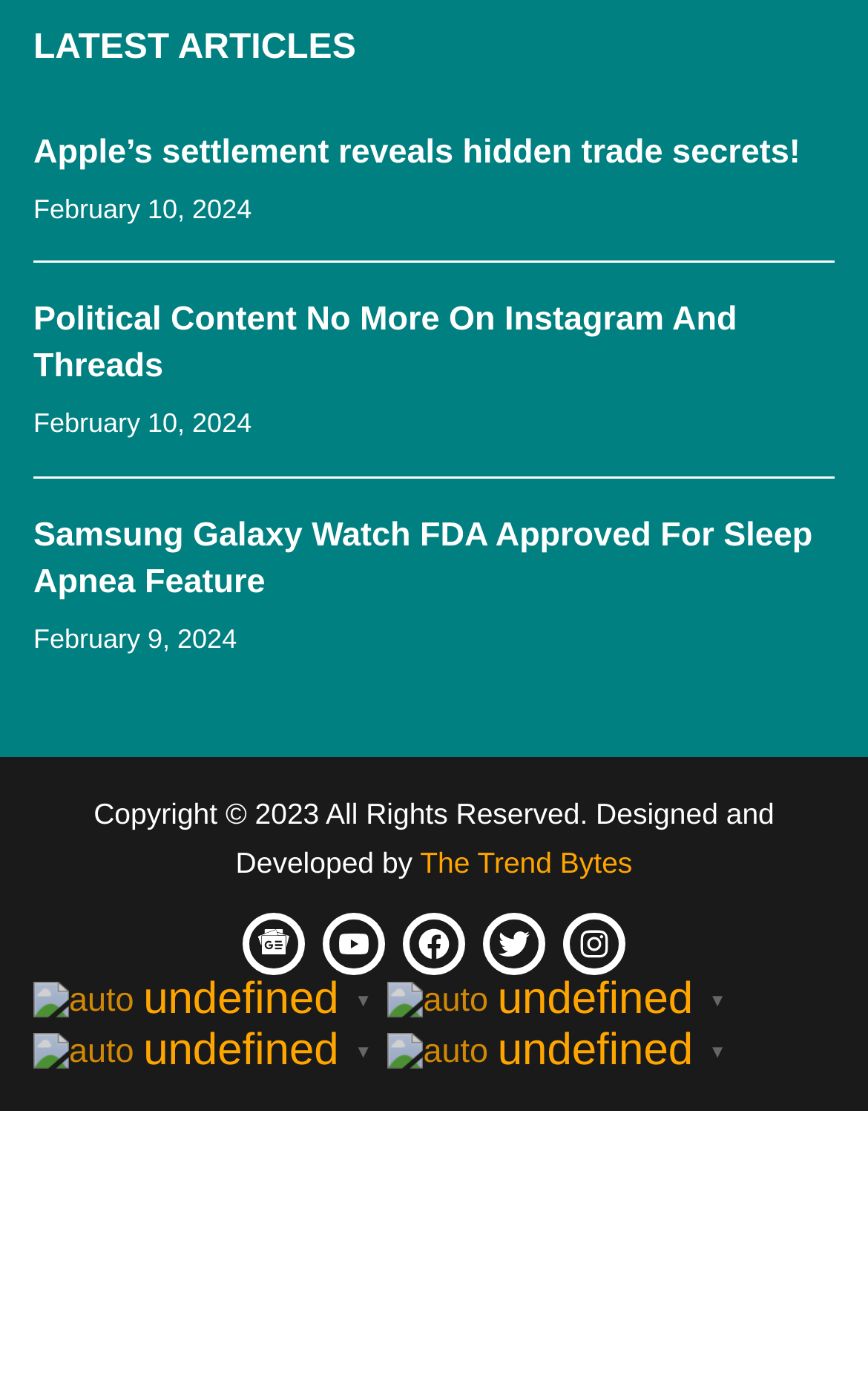Refer to the element description Terms & Conditions and identify the corresponding bounding box in the screenshot. Format the coordinates as (top-left x, top-left y, bottom-right x, bottom-right y) with values in the range of 0 to 1.

[0.038, 0.468, 0.394, 0.494]